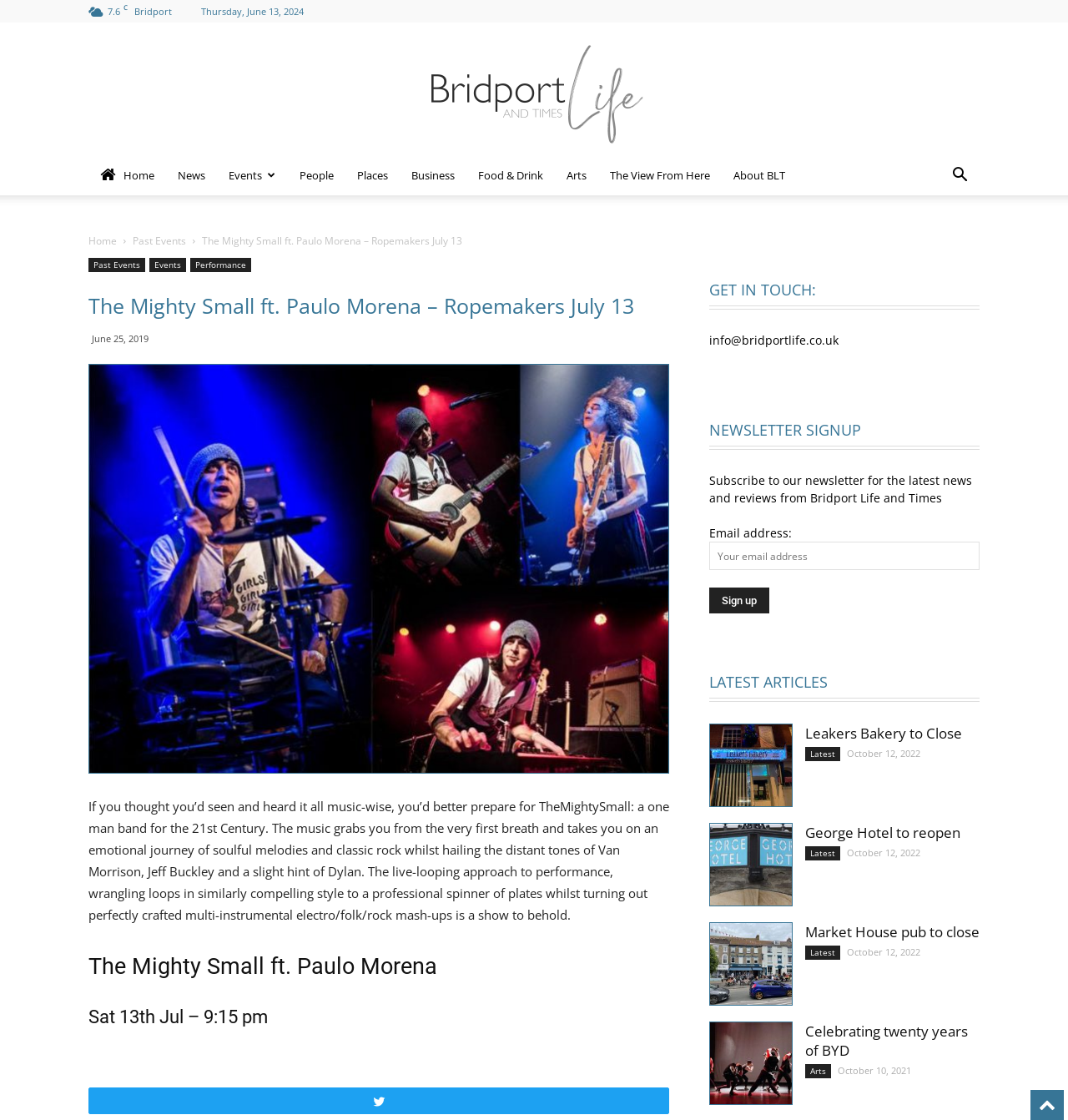Describe all significant elements and features of the webpage.

This webpage appears to be an event listing page for Bridport Life and Times, a local news and events website. At the top of the page, there is a navigation menu with links to various sections of the website, including Home, News, Events, People, Places, Business, Food & Drink, Arts, and About BLT.

Below the navigation menu, there is a prominent section featuring an event listing for "The Mighty Small ft. Paulo Morena - Ropemakers July 13" with a descriptive text about the event. This section includes a heading, a brief summary of the event, and a link to "Past Events".

To the right of this section, there is a column with several links to other events, including "Events", "Performance", and "Past Events". Below this column, there is a heading "GET IN TOUCH:" with contact information, including an email address and a newsletter signup form.

Further down the page, there is a section titled "LATEST ARTICLES" with a list of news articles, each with a heading, a brief summary, and a link to the full article. Each article also includes an image and a timestamp indicating when it was published. The articles are listed in a grid format, with three columns.

At the bottom of the page, there are several links to other sections of the website, including "Home", "Past Events", and "Arts".